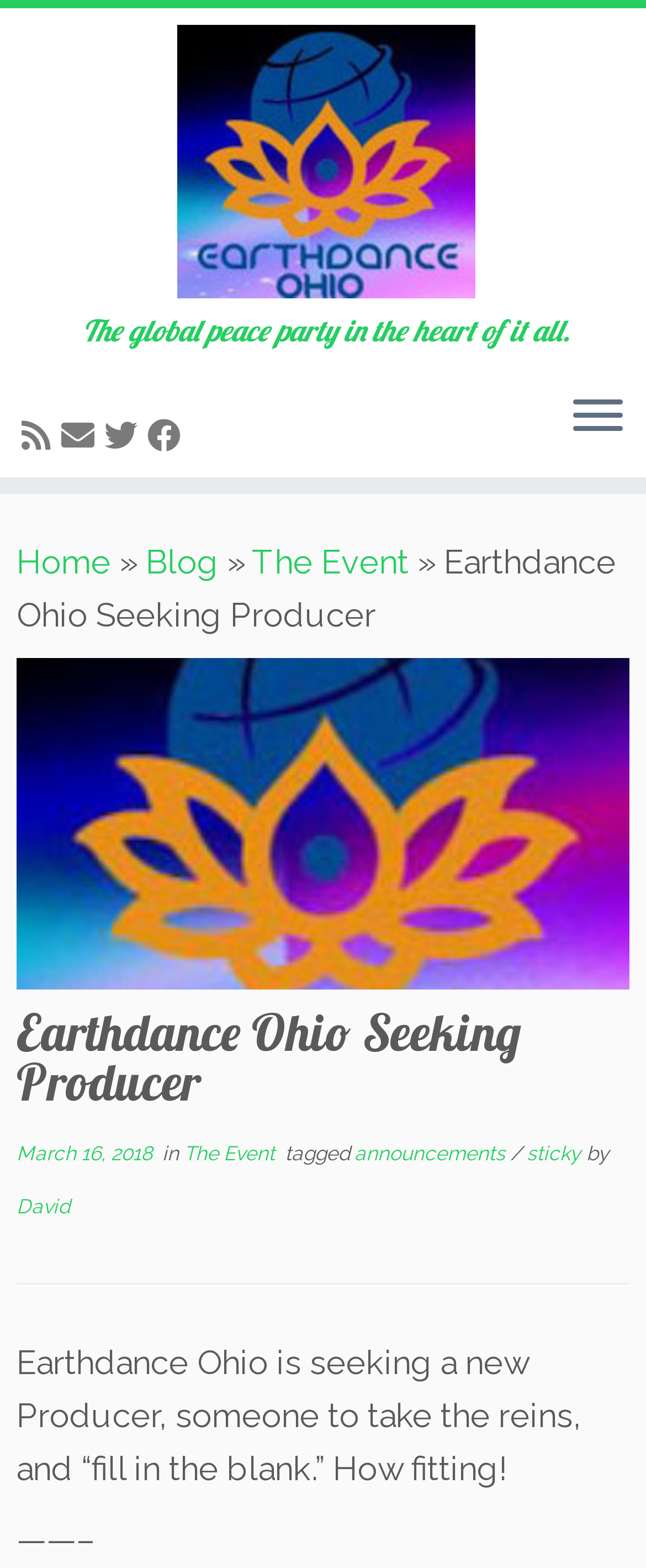Please find the bounding box coordinates of the element that needs to be clicked to perform the following instruction: "Open the menu". The bounding box coordinates should be four float numbers between 0 and 1, represented as [left, top, right, bottom].

[0.887, 0.251, 0.964, 0.282]